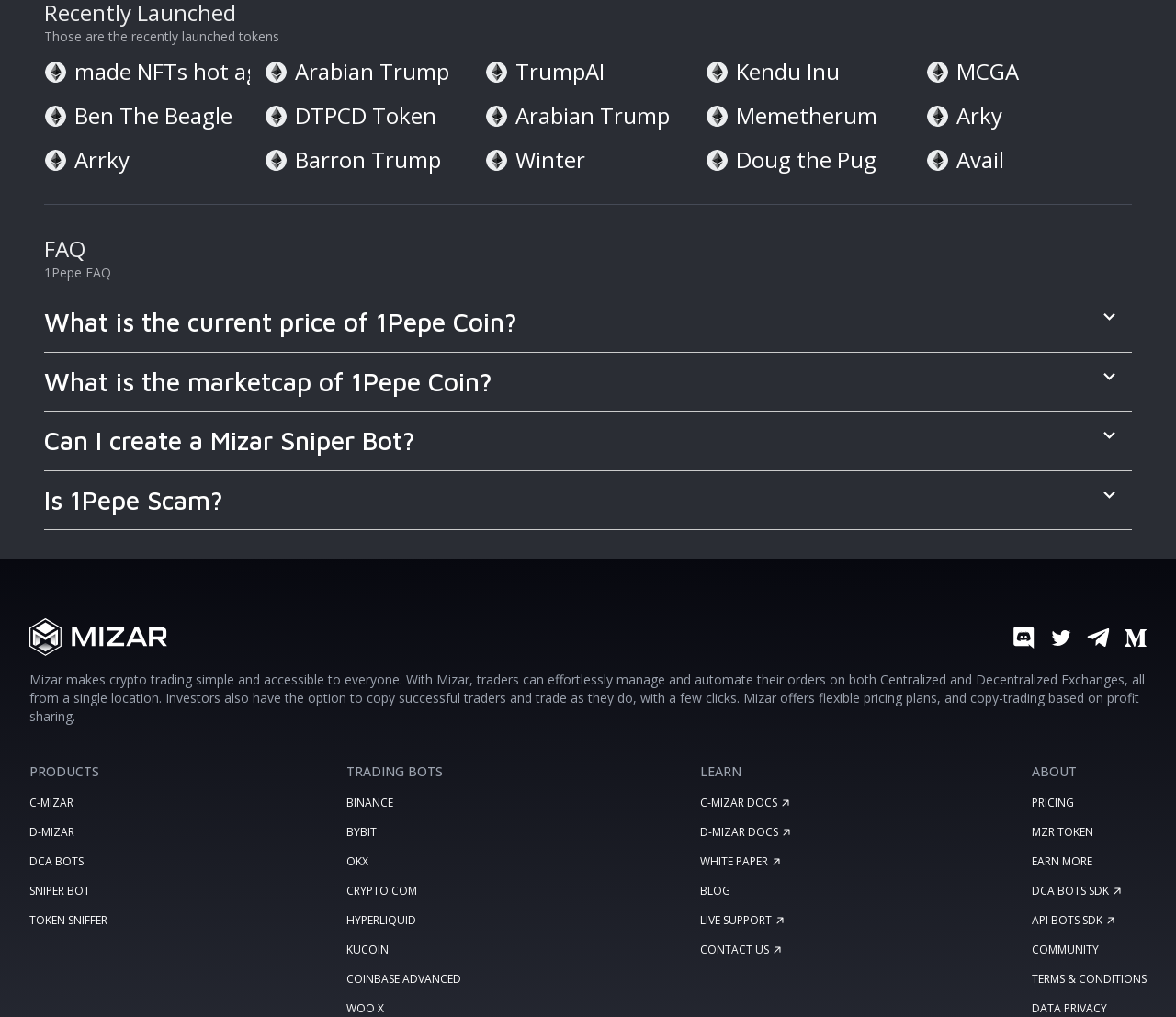Given the element description "data privacy" in the screenshot, predict the bounding box coordinates of that UI element.

[0.877, 0.983, 0.941, 0.999]